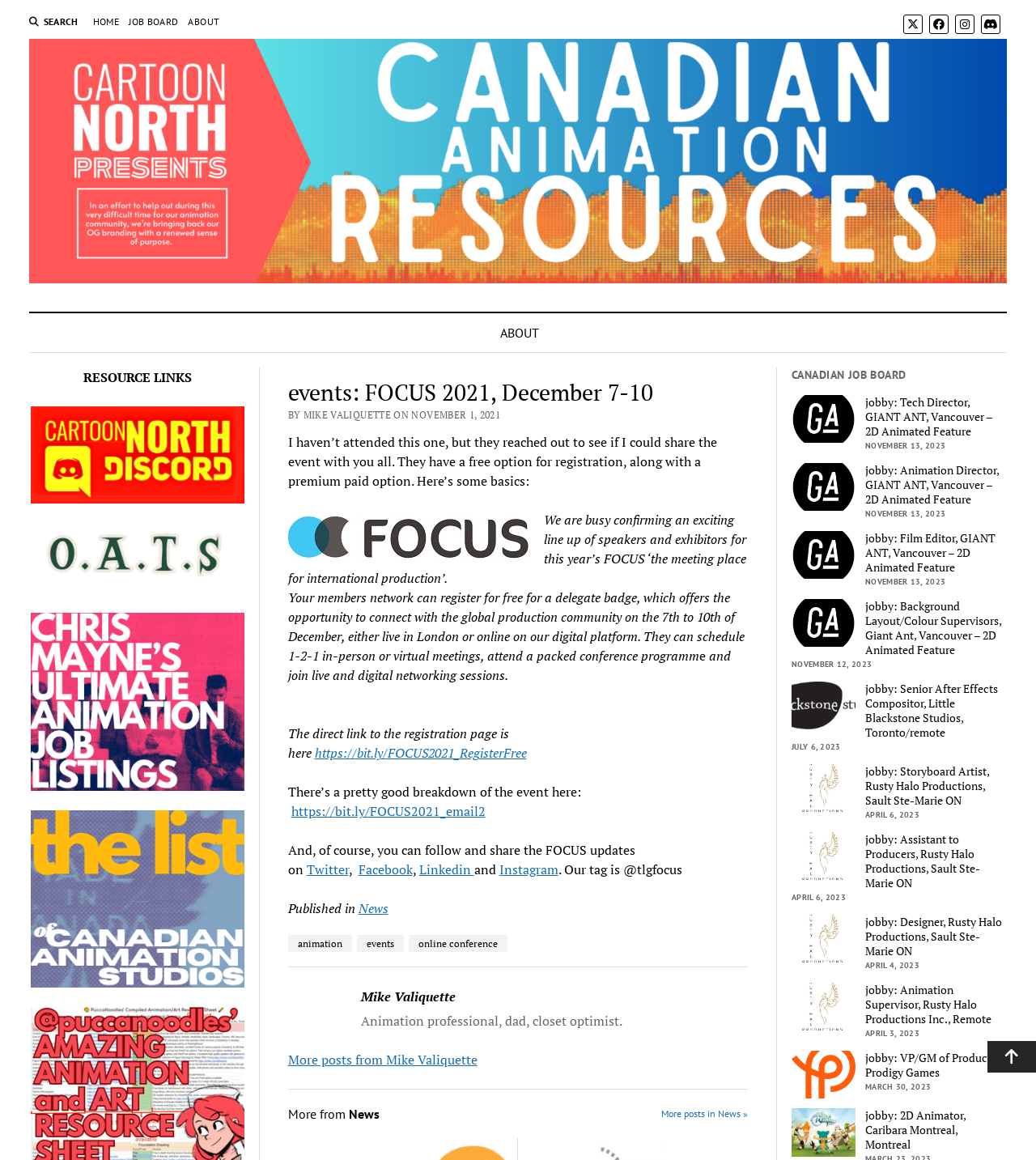Locate the bounding box of the UI element described in the following text: "title="instagram"".

[0.922, 0.013, 0.941, 0.029]